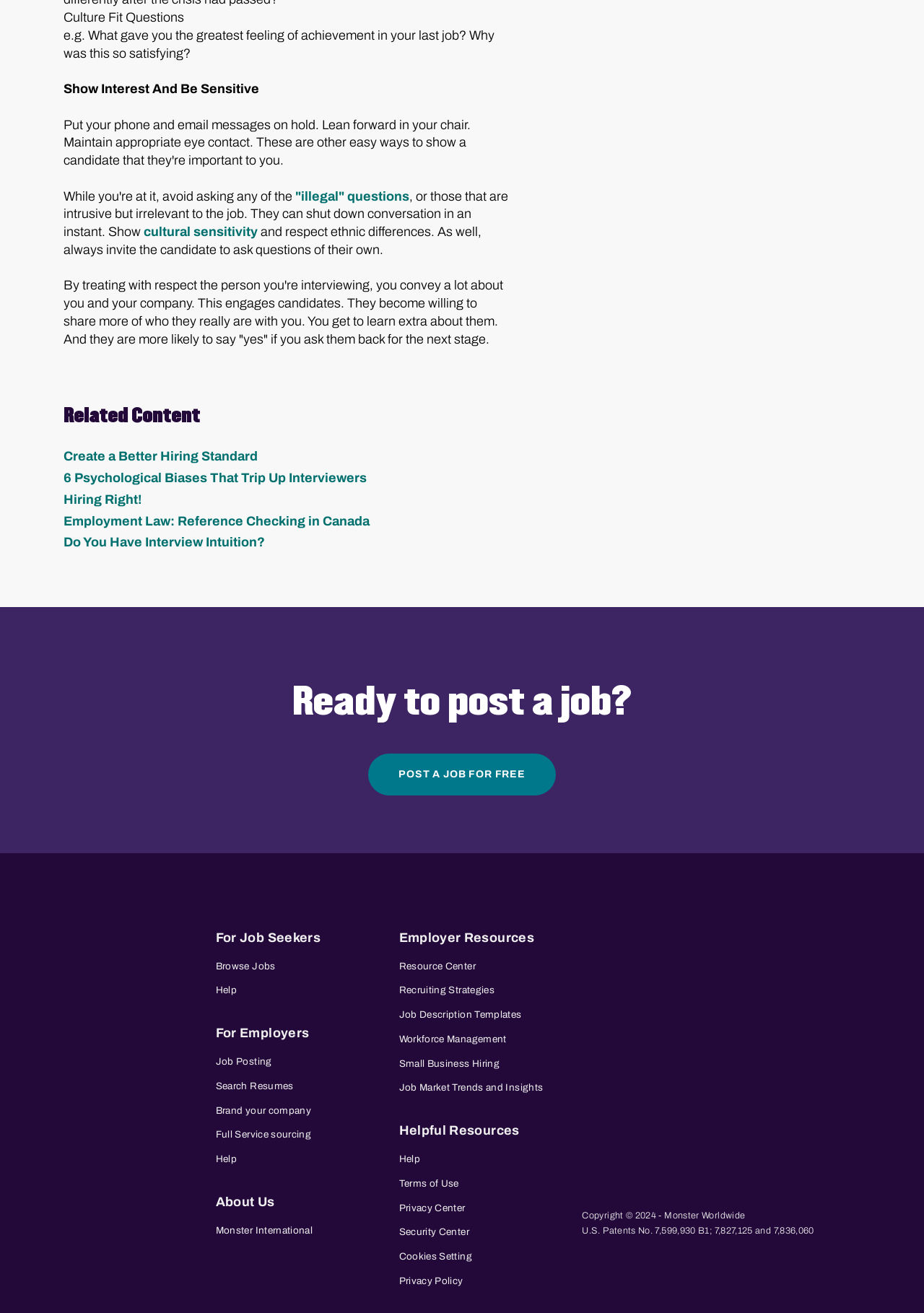Please locate the clickable area by providing the bounding box coordinates to follow this instruction: "Learn about cultural sensitivity".

[0.155, 0.171, 0.279, 0.182]